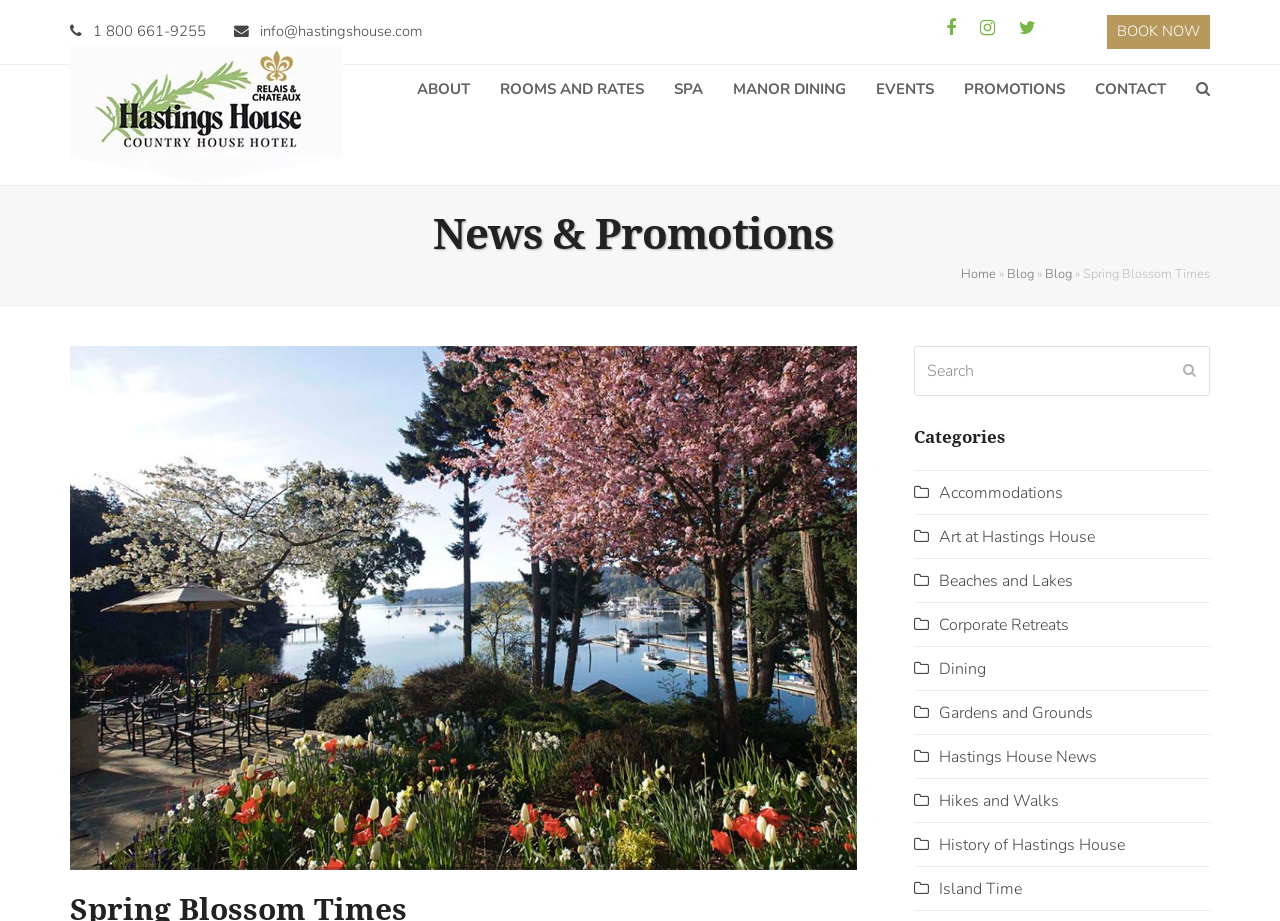Identify the bounding box for the UI element described as: "Island Time". The coordinates should be four float numbers between 0 and 1, i.e., [left, top, right, bottom].

[0.714, 0.953, 0.798, 0.977]